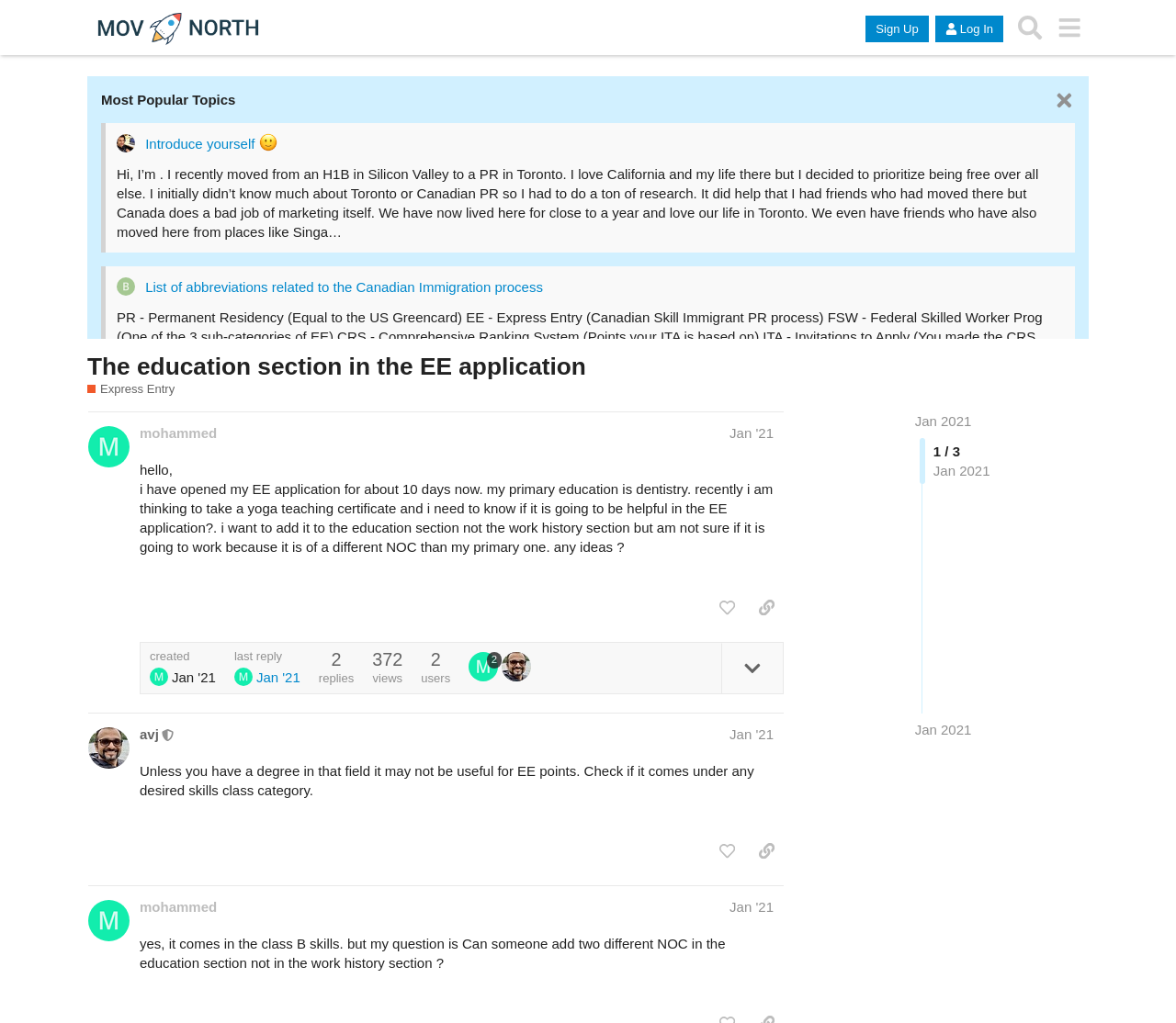Use one word or a short phrase to answer the question provided: 
How many replies are there to the original post?

372